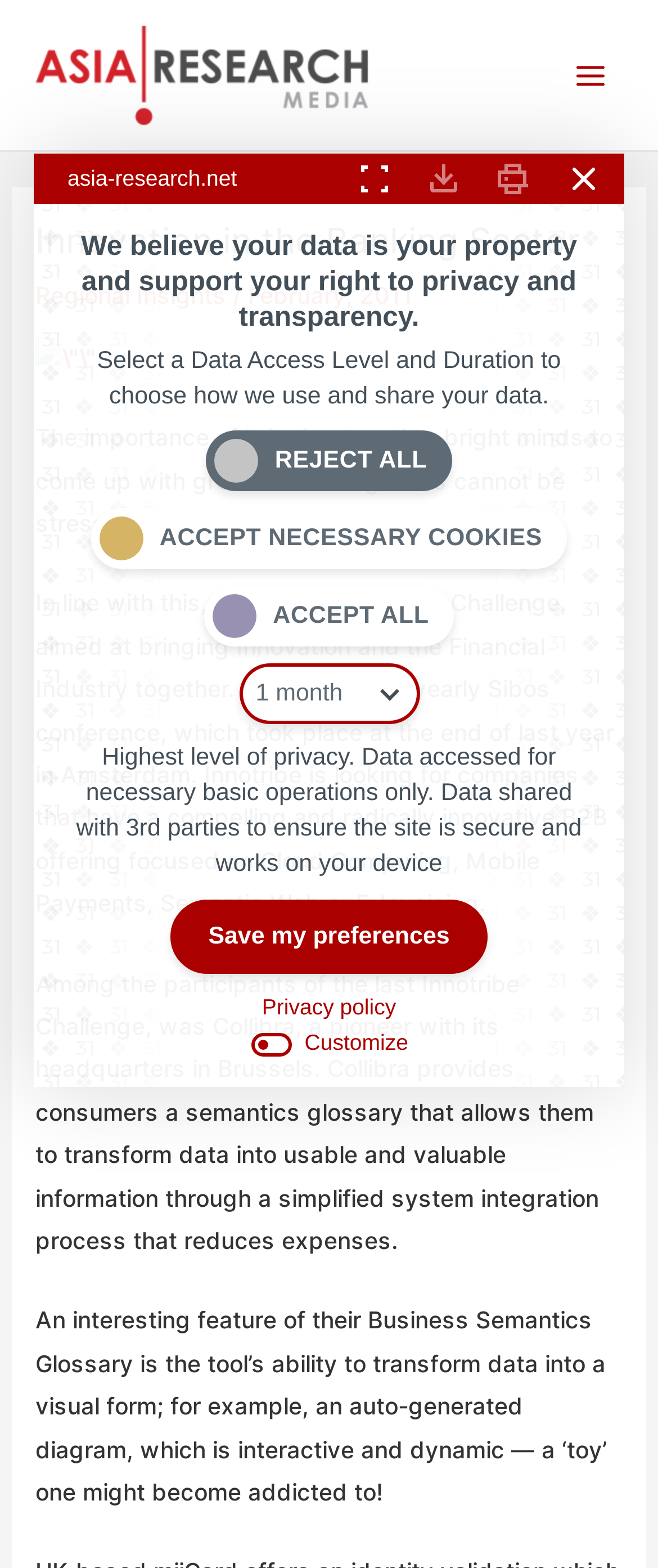Find the bounding box coordinates for the element that must be clicked to complete the instruction: "Click the 'Asia Research Media' link". The coordinates should be four float numbers between 0 and 1, indicated as [left, top, right, bottom].

[0.051, 0.038, 0.564, 0.055]